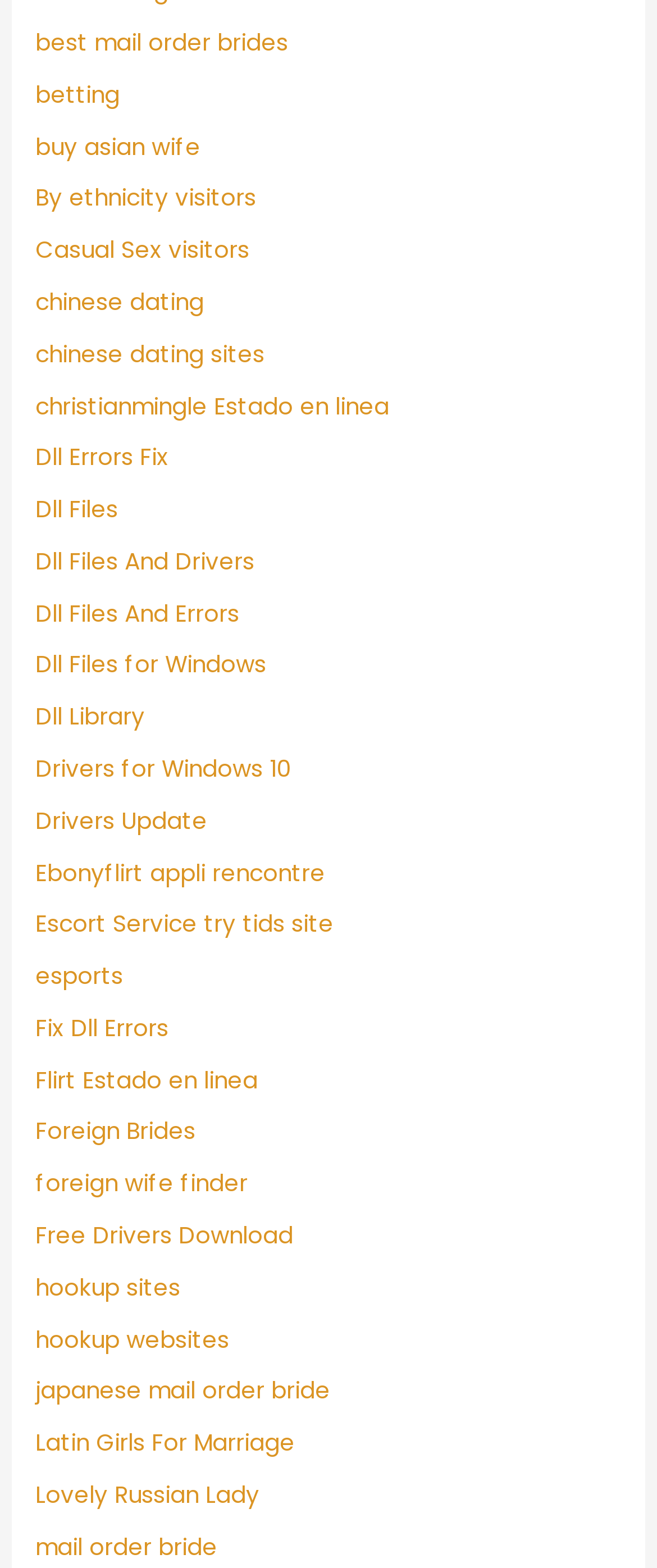Please examine the image and answer the question with a detailed explanation:
What is the main theme of this webpage?

Based on the links provided on the webpage, it appears that the main theme is related to dating and marriage, with a focus on international relationships and mail-order brides.